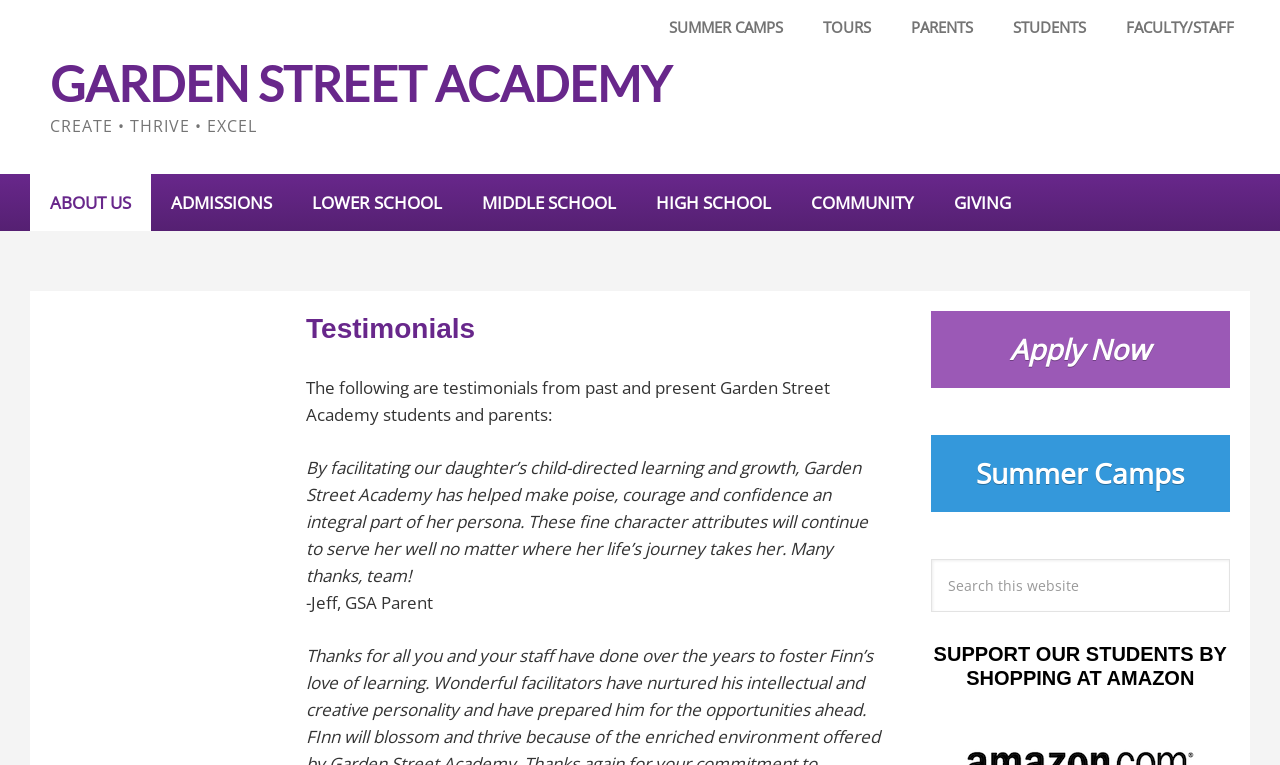Identify and provide the bounding box for the element described by: "Members".

None